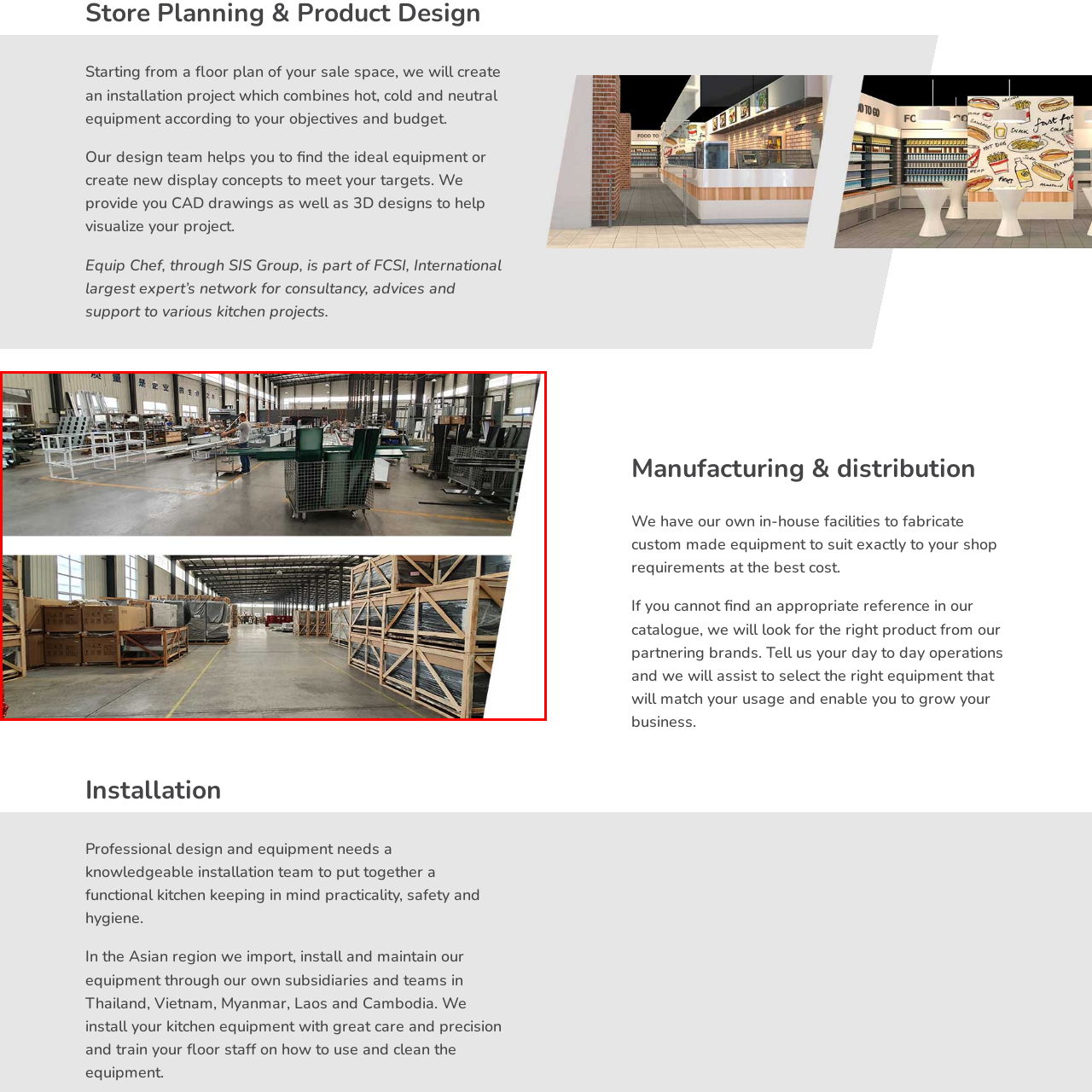Describe in detail what you see in the image highlighted by the red border.

The image depicts a spacious manufacturing facility dedicated to the production and distribution of kitchen equipment. In the upper section, a worker is seen engaged in preparing equipment, with various materials and tools organized on tables. The environment is well-lit, showcasing a clean and orderly workspace typical of a professional fabrication area. 

In the lower section, wooden crates and pallets are neatly arranged, indicating an organized storage system for ready-to-ship or manufactured items. The entire scene emphasizes the efficiency and scale of operations, highlighting the company's commitment to quality and precision in meeting customer needs for custom-made kitchen solutions as part of their overall manufacturing and distribution services.